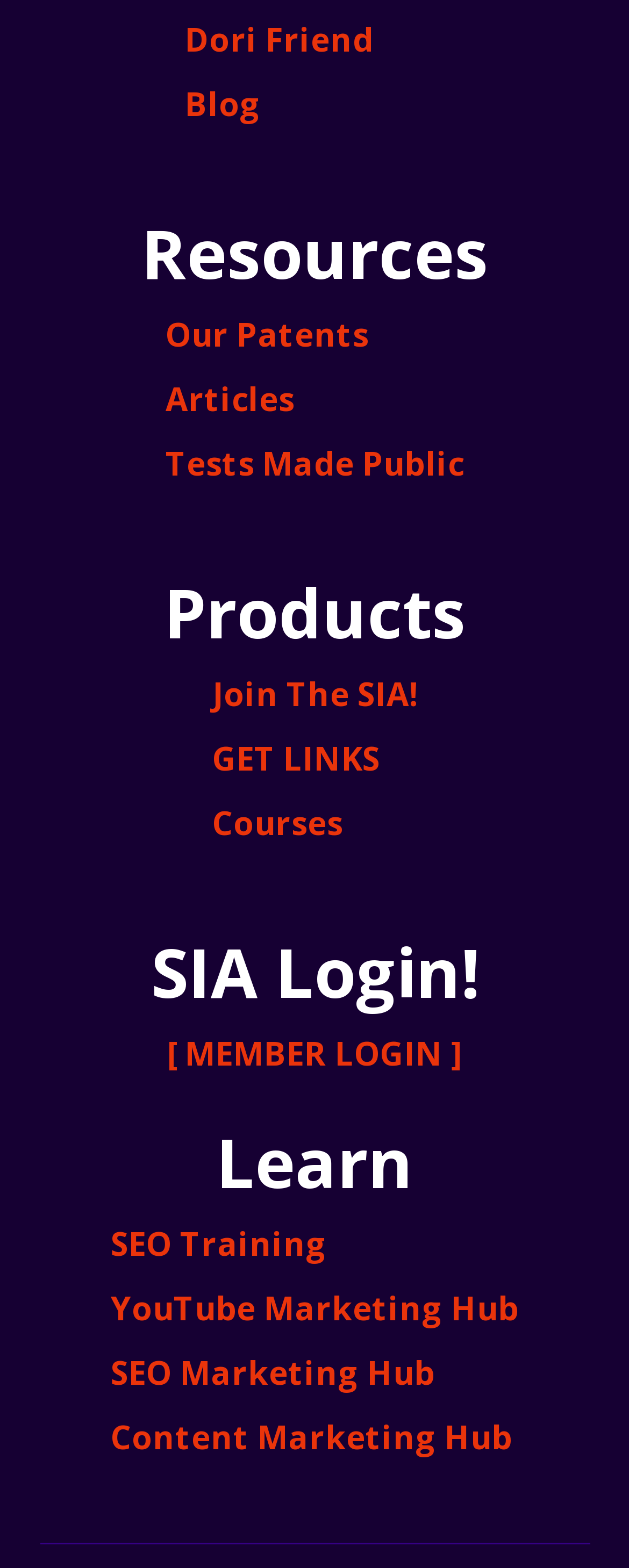Locate the bounding box coordinates of the element's region that should be clicked to carry out the following instruction: "log in as a member". The coordinates need to be four float numbers between 0 and 1, i.e., [left, top, right, bottom].

[0.265, 0.651, 0.735, 0.693]